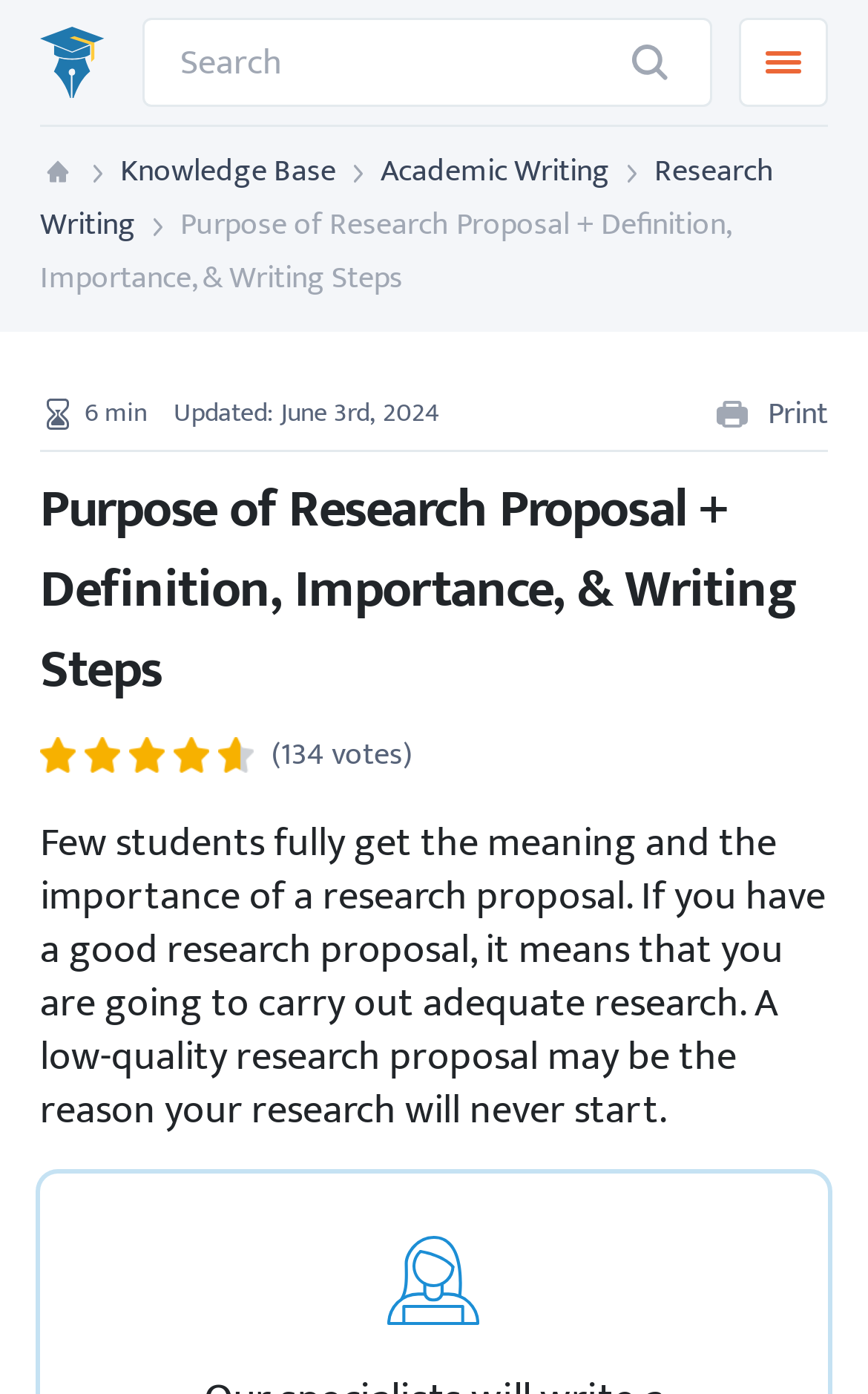Explain the webpage in detail, including its primary components.

This webpage is about the purpose of a research proposal, its definition, importance, and writing steps. At the top left corner, there is a link to "Custom-Writing.org" accompanied by an image with the same name. Next to it, there is a search bar with a "Search" button on the right side. 

On the top right corner, there is a link to open a mobile menu. Below the search bar, there are several links to different categories, including "Custom Writing", "Knowledge Base", "Academic Writing", and "Research Writing". 

The main content of the webpage starts with a heading that repeats the title "Purpose of Research Proposal + Definition, Importance, & Writing Steps". Below the heading, there is a section with a time stamp indicating when the content was last updated. There is also a "Print" link on the right side of this section. 

The main text of the webpage is divided into sections, with the first section explaining the importance of a research proposal. The text is accompanied by a rating system with five star images and the number of votes (134) below them.